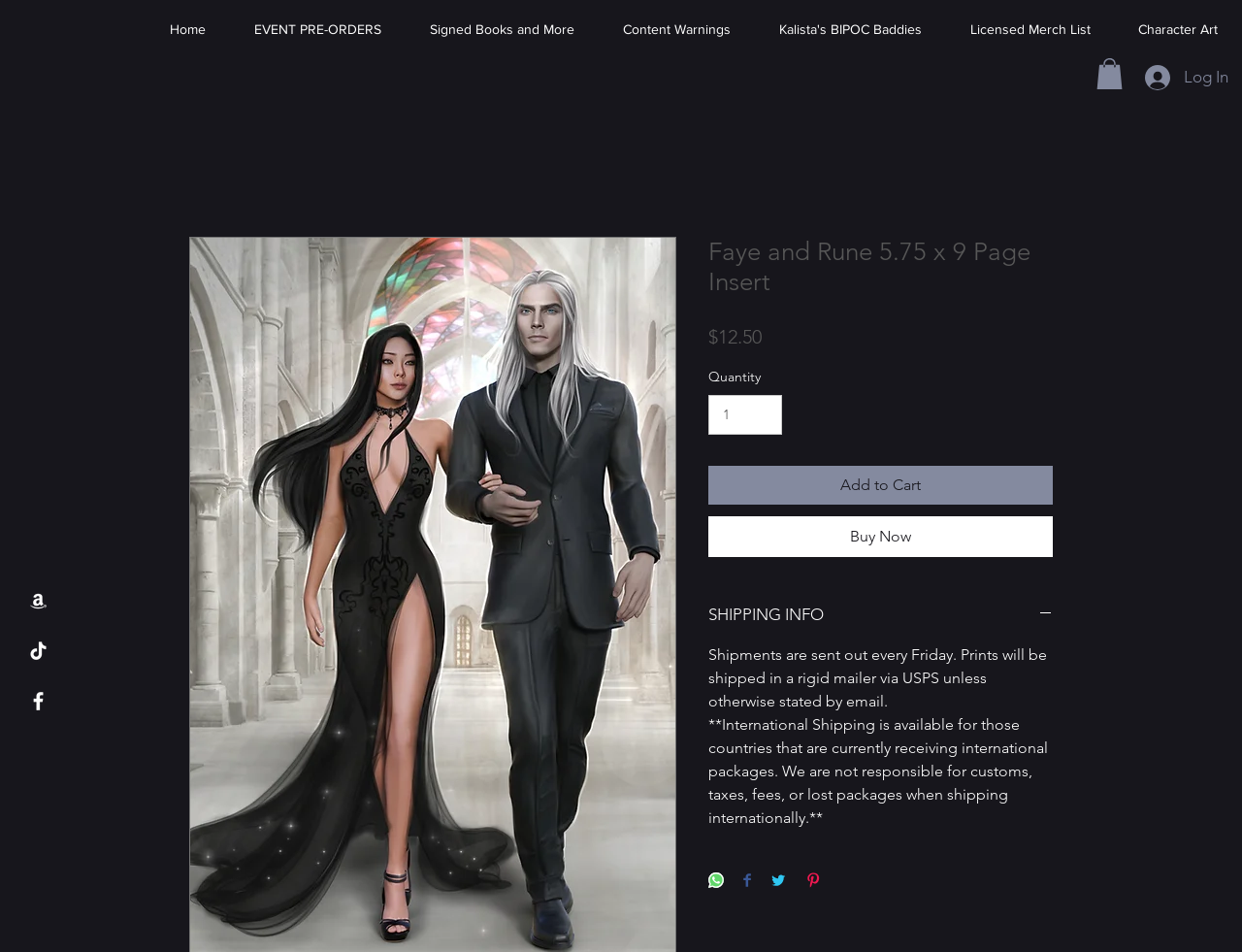Identify the bounding box coordinates of the area that should be clicked in order to complete the given instruction: "Add 'Princess Pauahi' to shopping cart". The bounding box coordinates should be four float numbers between 0 and 1, i.e., [left, top, right, bottom].

None